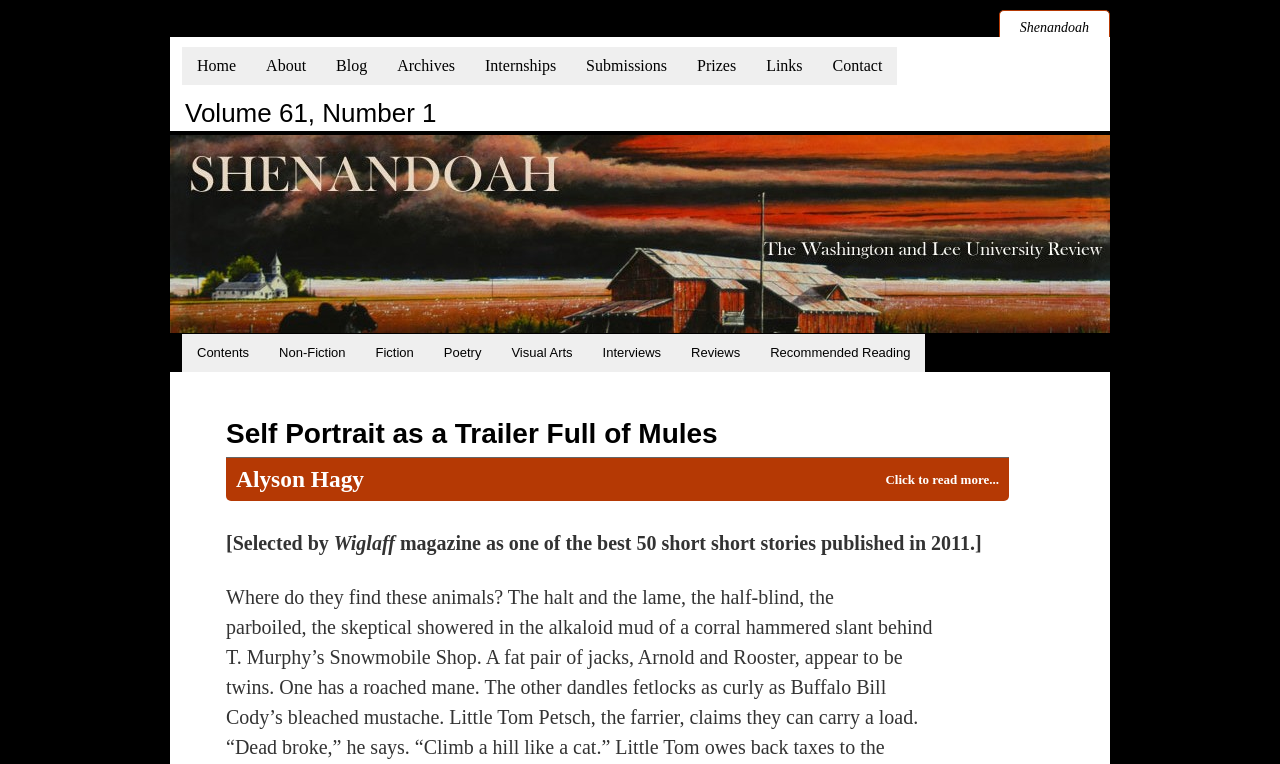Answer the question below with a single word or a brief phrase: 
What is the name of the farrier mentioned in the short story?

Little Tom Petsch